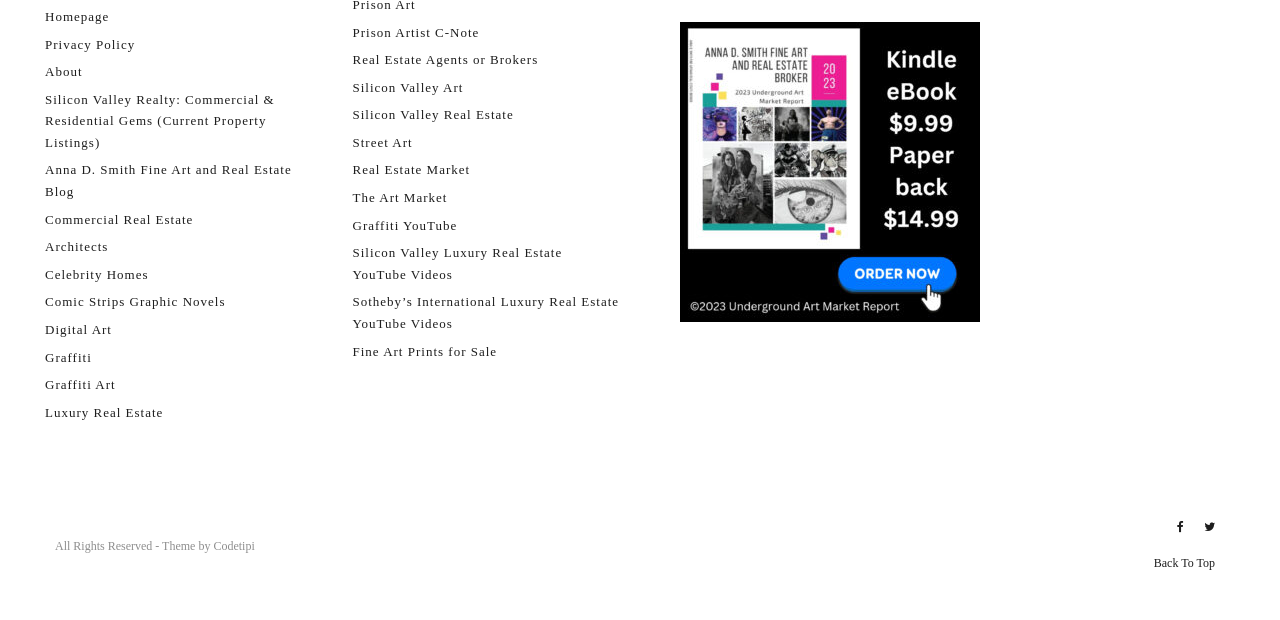For the given element description Luxury Real Estate, determine the bounding box coordinates of the UI element. The coordinates should follow the format (top-left x, top-left y, bottom-right x, bottom-right y) and be within the range of 0 to 1.

[0.035, 0.653, 0.128, 0.677]